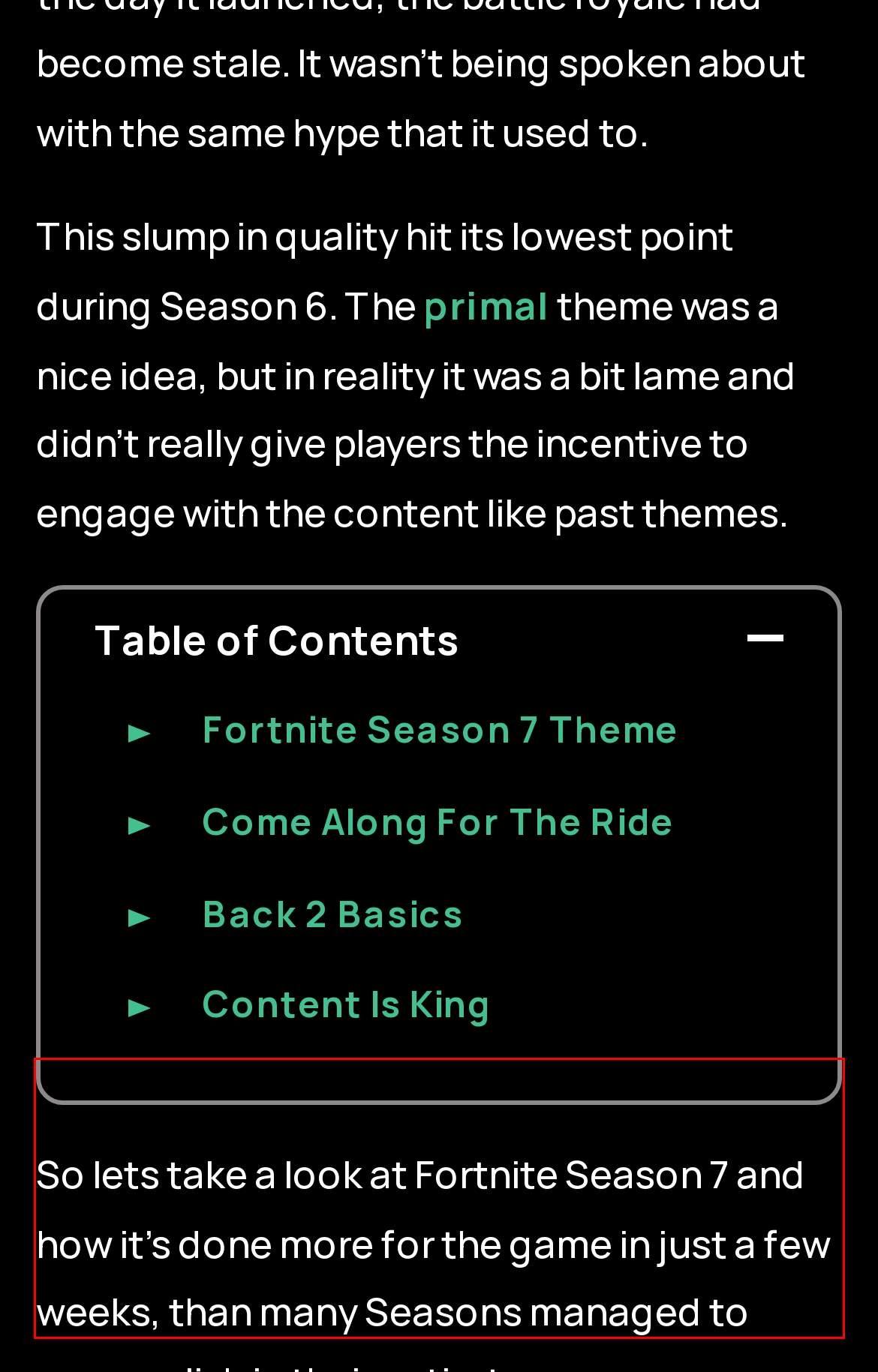By examining the provided screenshot of a webpage, recognize the text within the red bounding box and generate its text content.

So lets take a look at Fortnite Season 7 and how it's done more for the game in just a few weeks, than many Seasons managed to accomplish in their entirety.